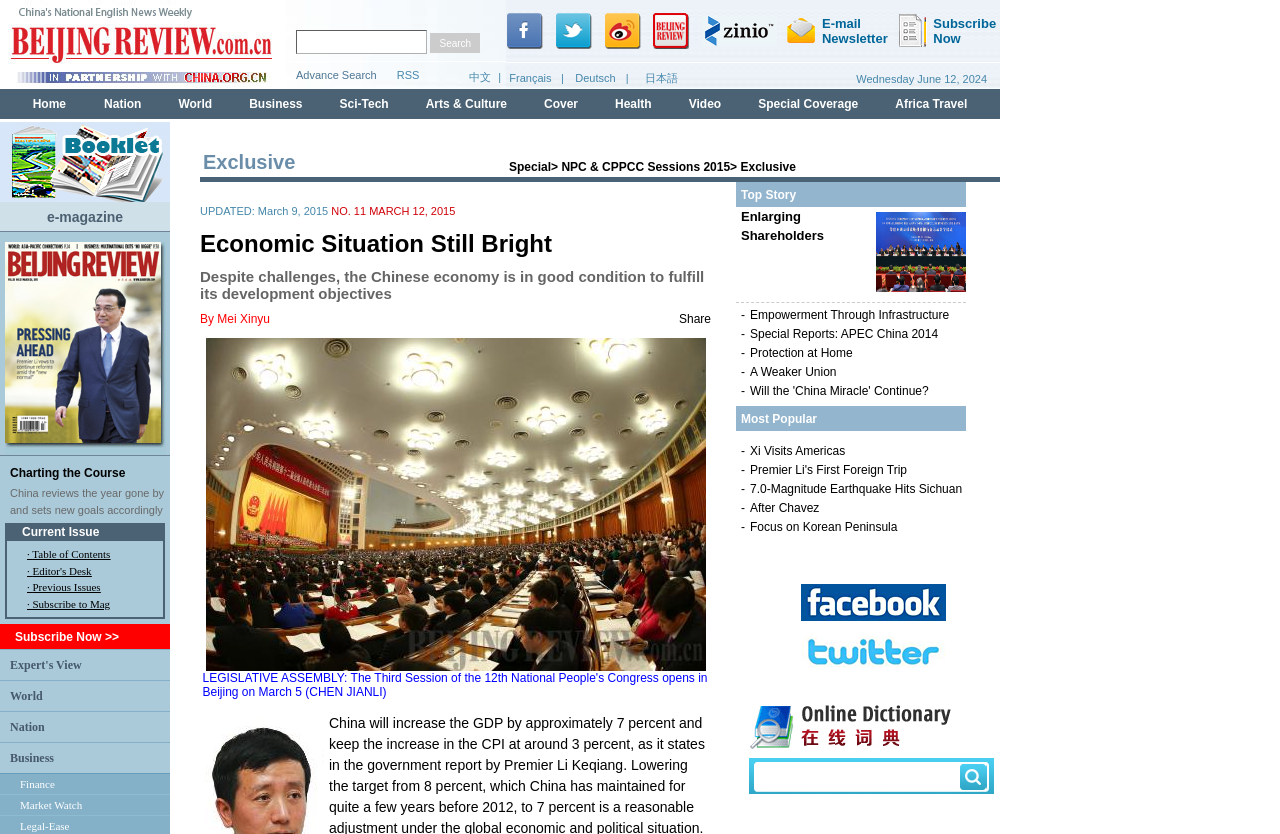Answer the following in one word or a short phrase: 
What is the name of the section that contains the article 'Expert's View'?

None